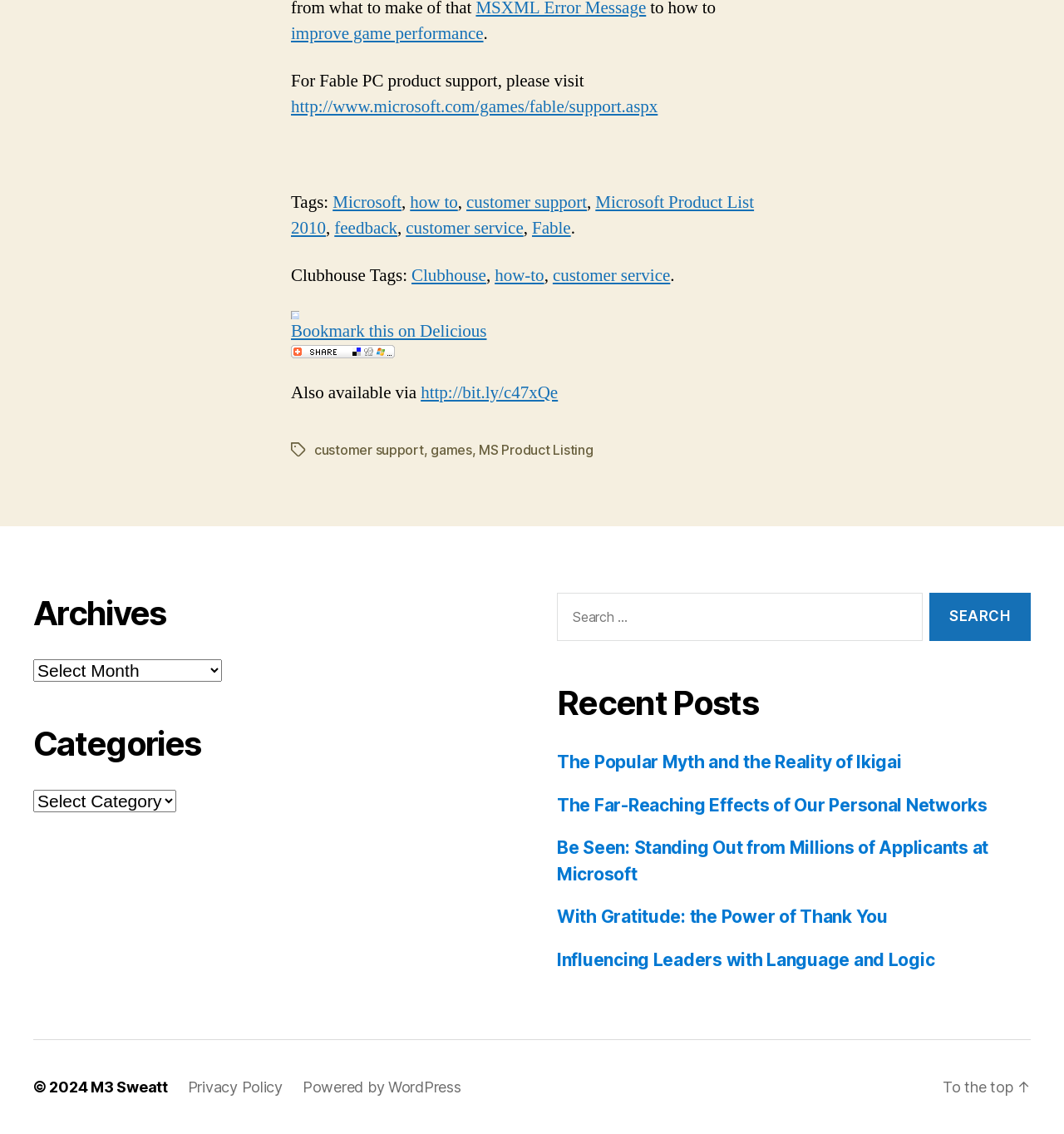Locate the bounding box coordinates of the element I should click to achieve the following instruction: "Read the post 'The Popular Myth and the Reality of Ikigai'".

[0.523, 0.663, 0.847, 0.681]